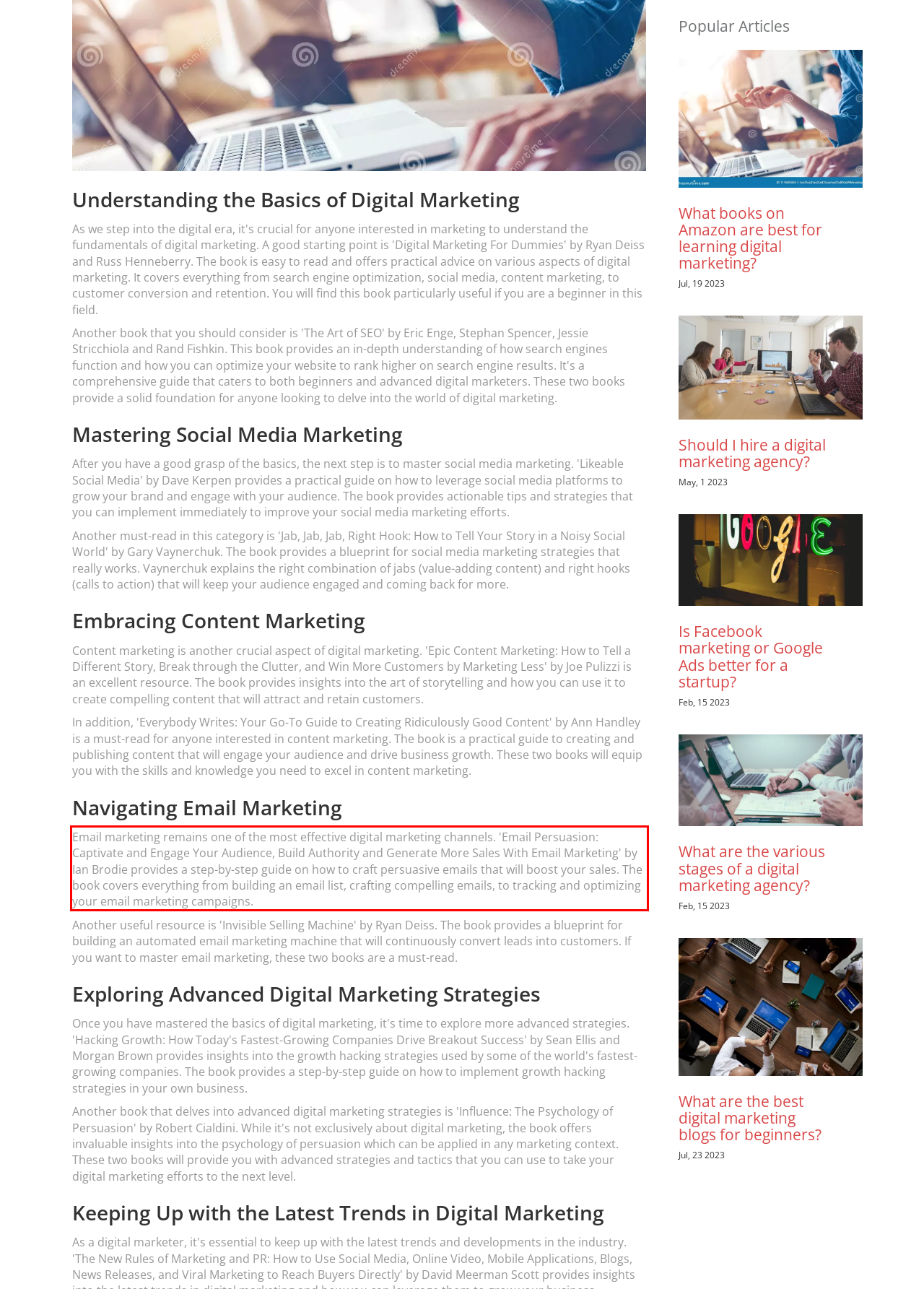Using the provided screenshot, read and generate the text content within the red-bordered area.

Email marketing remains one of the most effective digital marketing channels. 'Email Persuasion: Captivate and Engage Your Audience, Build Authority and Generate More Sales With Email Marketing' by Ian Brodie provides a step-by-step guide on how to craft persuasive emails that will boost your sales. The book covers everything from building an email list, crafting compelling emails, to tracking and optimizing your email marketing campaigns.